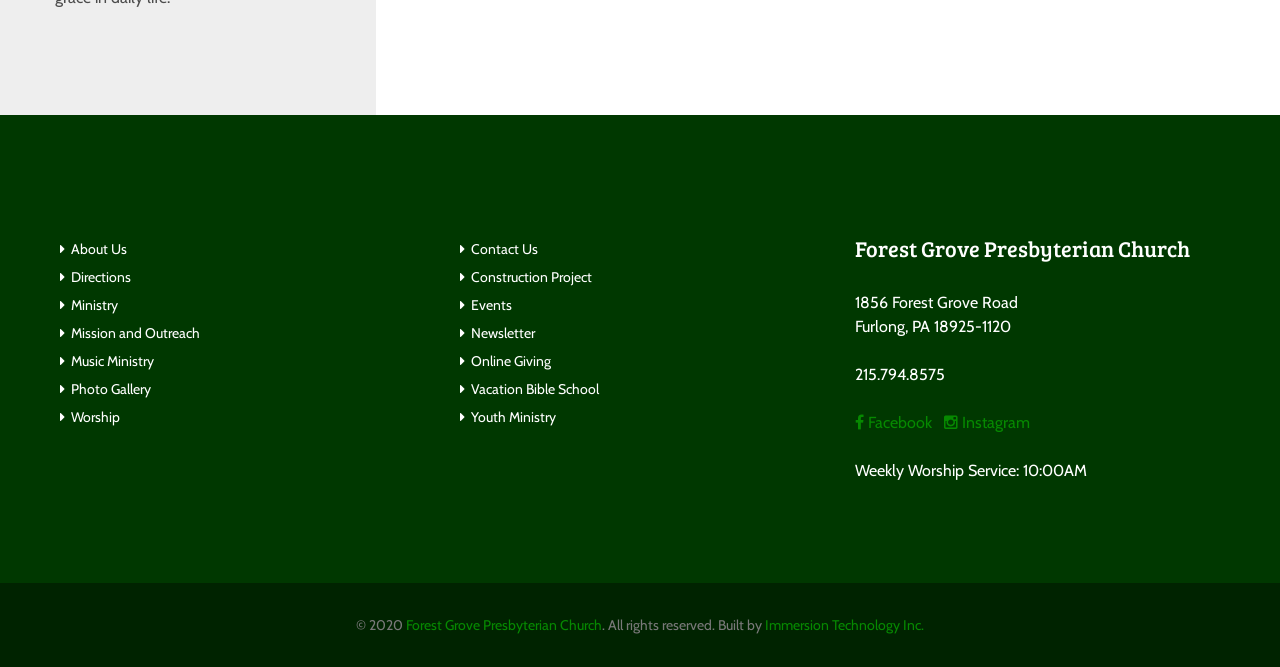Please answer the following query using a single word or phrase: 
What is the time of the weekly worship service?

10:00AM